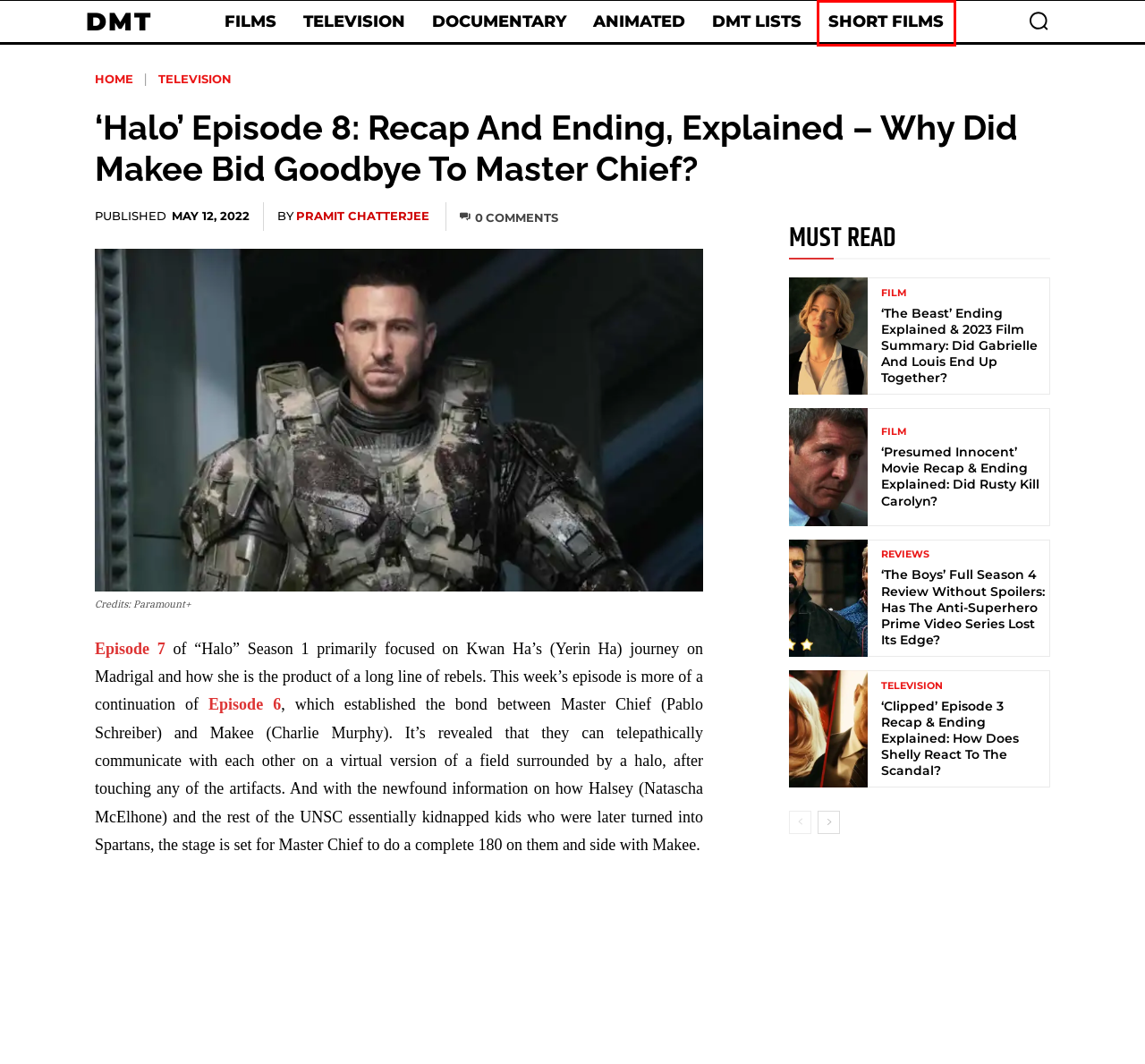Using the screenshot of a webpage with a red bounding box, pick the webpage description that most accurately represents the new webpage after the element inside the red box is clicked. Here are the candidates:
A. DMT Lists Archives - DMT
B. Reviews Archives - DMT
C. Television Archives - DMT
D. Short Film Archives - DMT
E. Film Archives - DMT
F. 'Clipped' Episode 3 Recap & Ending Explained: How Does Shelly React To The Scandal?
G. 'Halo' Episode 6: Recap And Ending, Explained - Is There A Bond Between Master Chief And Makee?
H. 'Halo' Episode 7: Recap And Ending, Explained - What Is The Truth Behind Kwan Ha's Lineage?

D